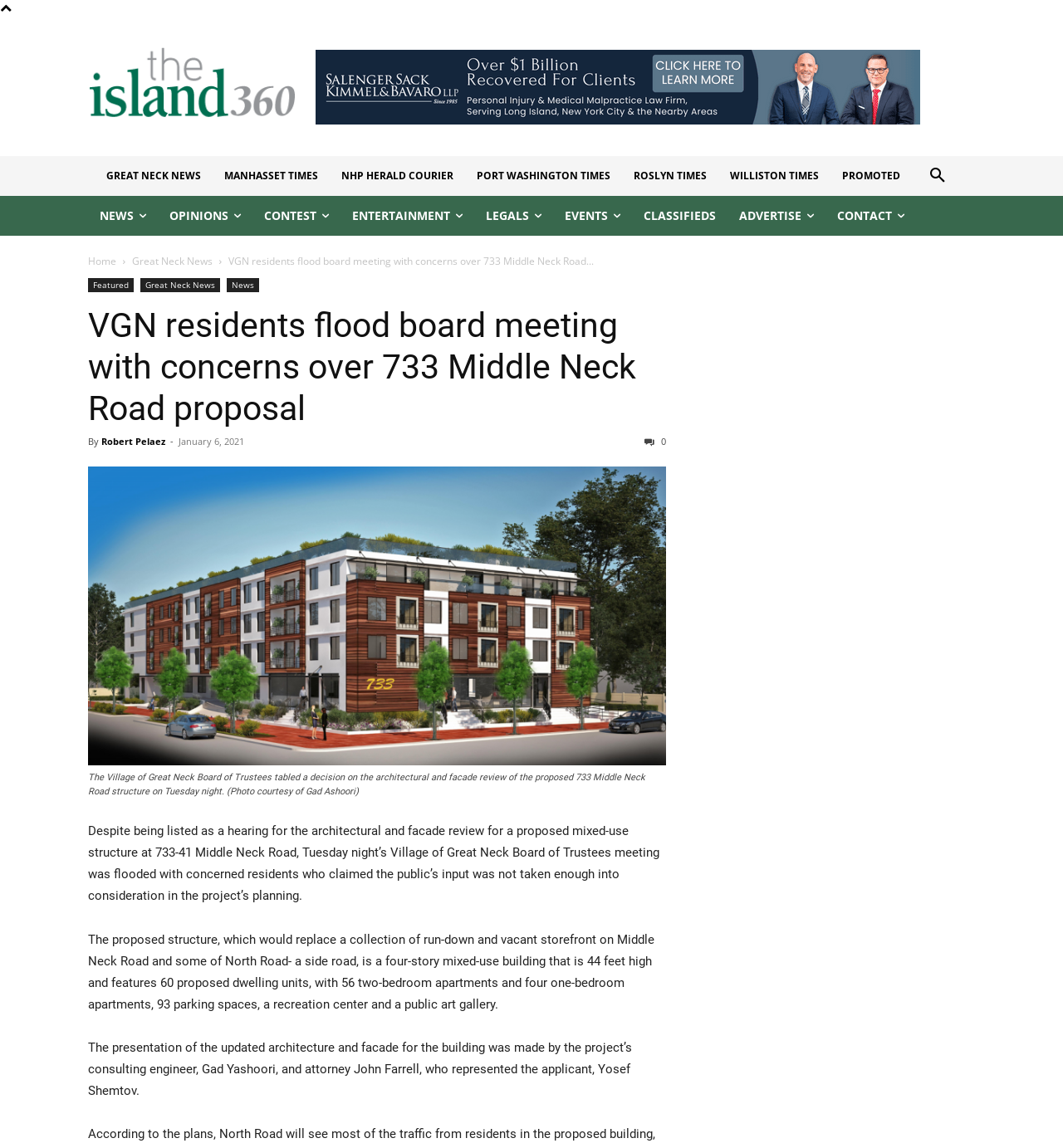Pinpoint the bounding box coordinates of the clickable element to carry out the following instruction: "Visit the 'Great Neck News' page."

[0.124, 0.222, 0.2, 0.234]